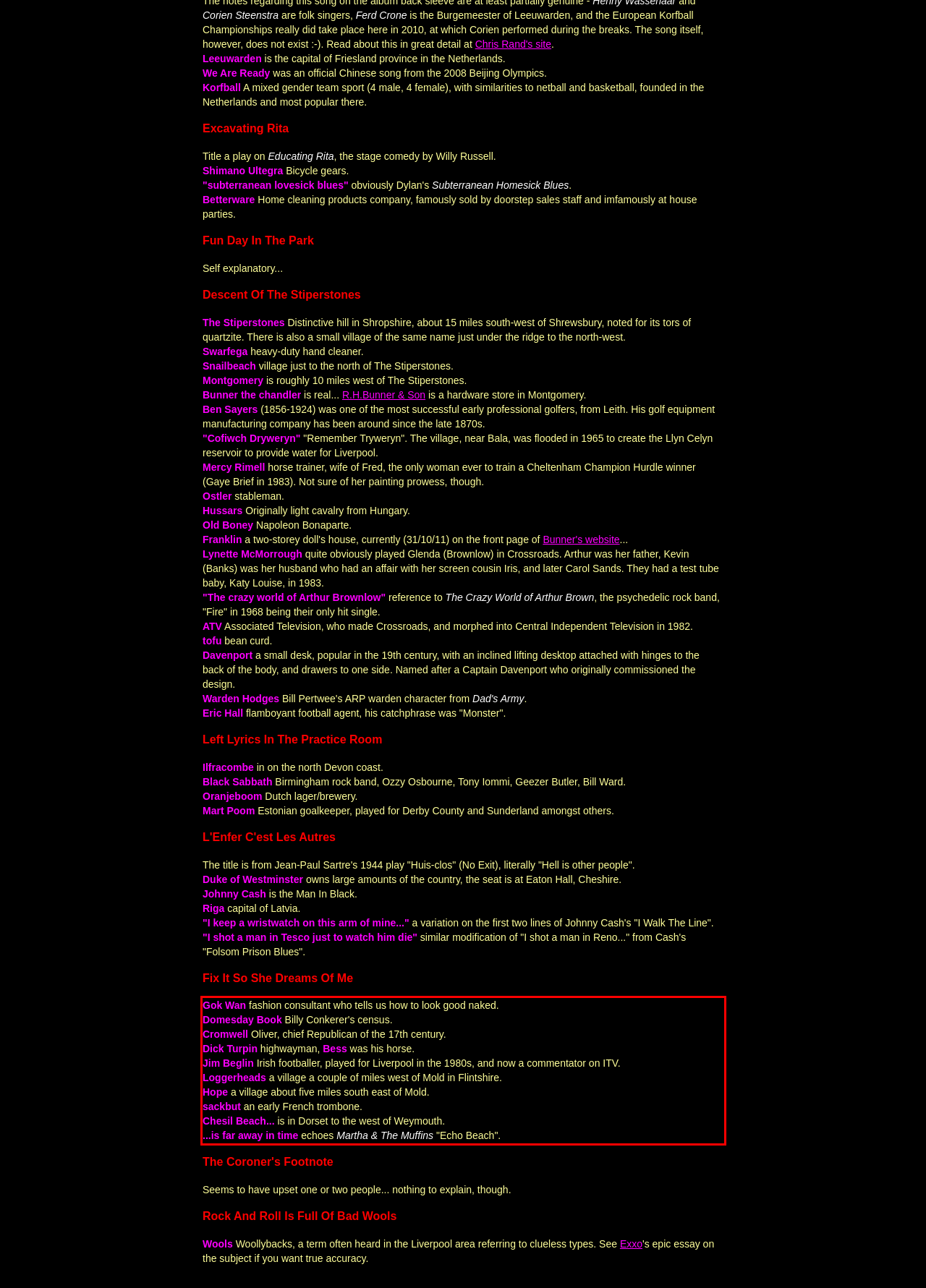There is a screenshot of a webpage with a red bounding box around a UI element. Please use OCR to extract the text within the red bounding box.

Gok Wan fashion consultant who tells us how to look good naked. Domesday Book Billy Conkerer's census. Cromwell Oliver, chief Republican of the 17th century. Dick Turpin highwayman, Bess was his horse. Jim Beglin Irish footballer, played for Liverpool in the 1980s, and now a commentator on ITV. Loggerheads a village a couple of miles west of Mold in Flintshire. Hope a village about five miles south east of Mold. sackbut an early French trombone. Chesil Beach... is in Dorset to the west of Weymouth. ...is far away in time echoes Martha & The Muffins "Echo Beach".